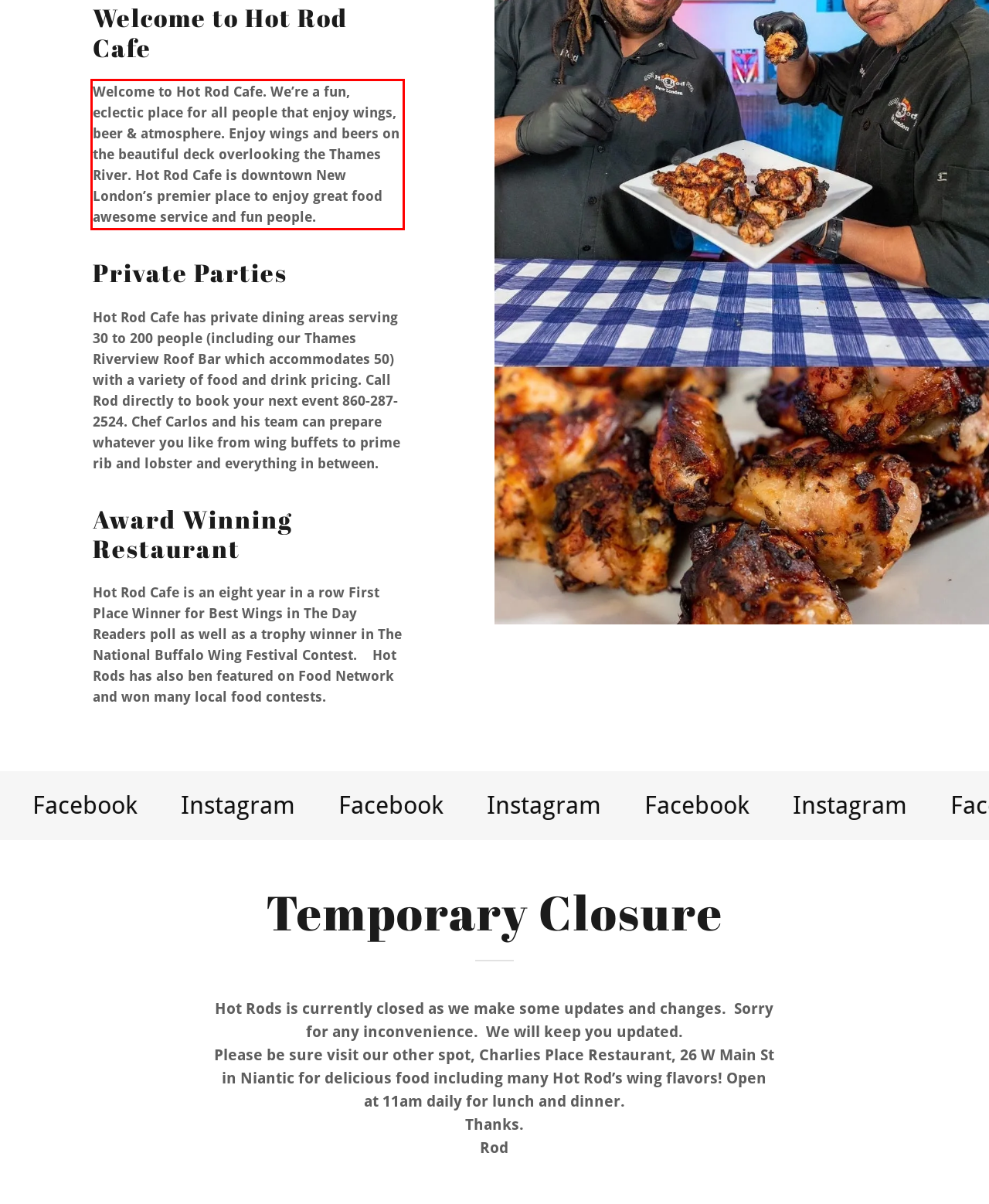You have a screenshot of a webpage, and there is a red bounding box around a UI element. Utilize OCR to extract the text within this red bounding box.

Welcome to Hot Rod Cafe. We’re a fun, eclectic place for all people that enjoy wings, beer & atmosphere. Enjoy wings and beers on the beautiful deck overlooking the Thames River. Hot Rod Cafe is downtown New London’s premier place to enjoy great food awesome service and fun people.